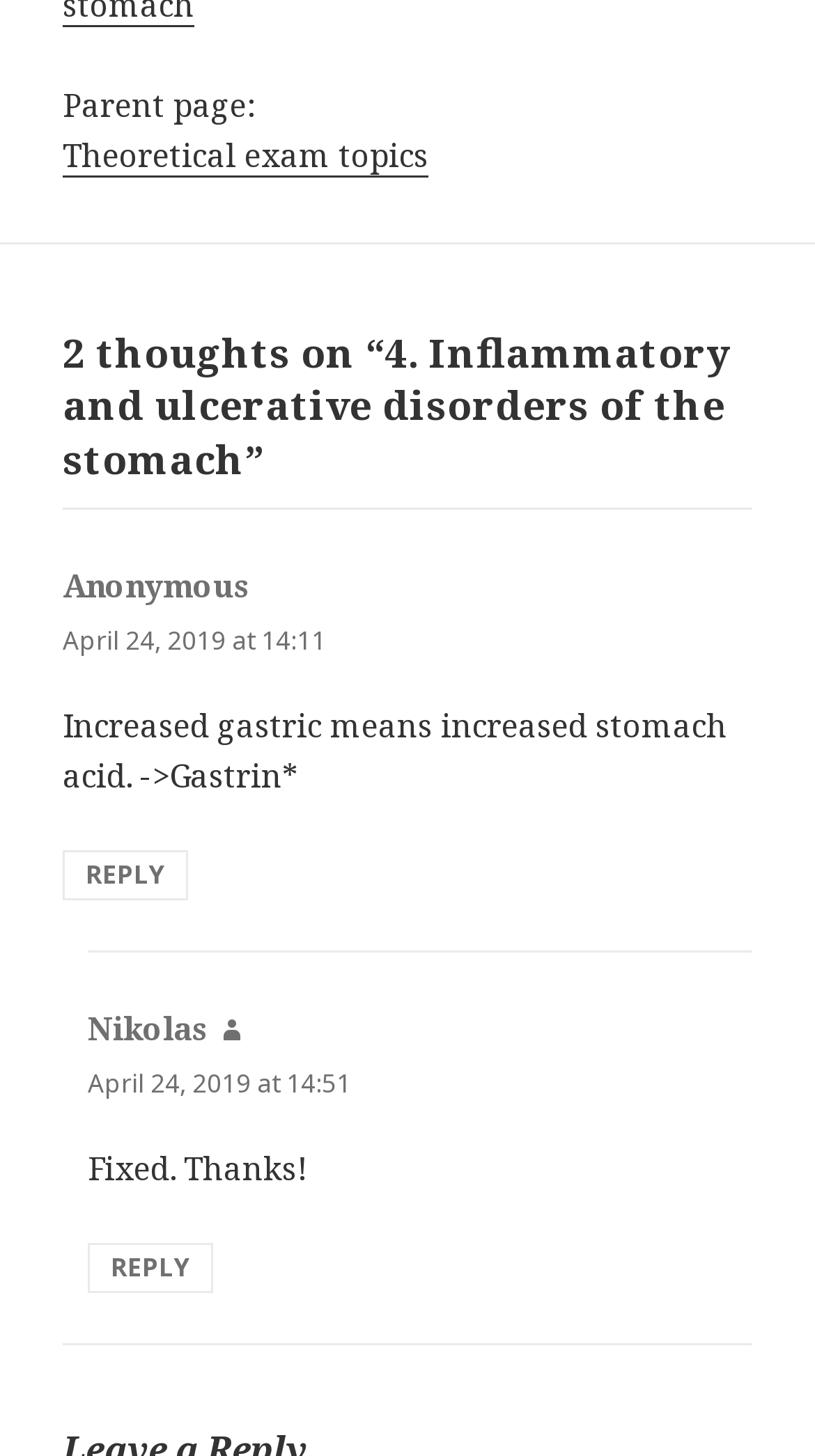Utilize the details in the image to thoroughly answer the following question: What is the main topic of the article?

I found a heading with the text '4. Inflammatory and ulcerative disorders of the stomach', which seems to be the main topic of the article.